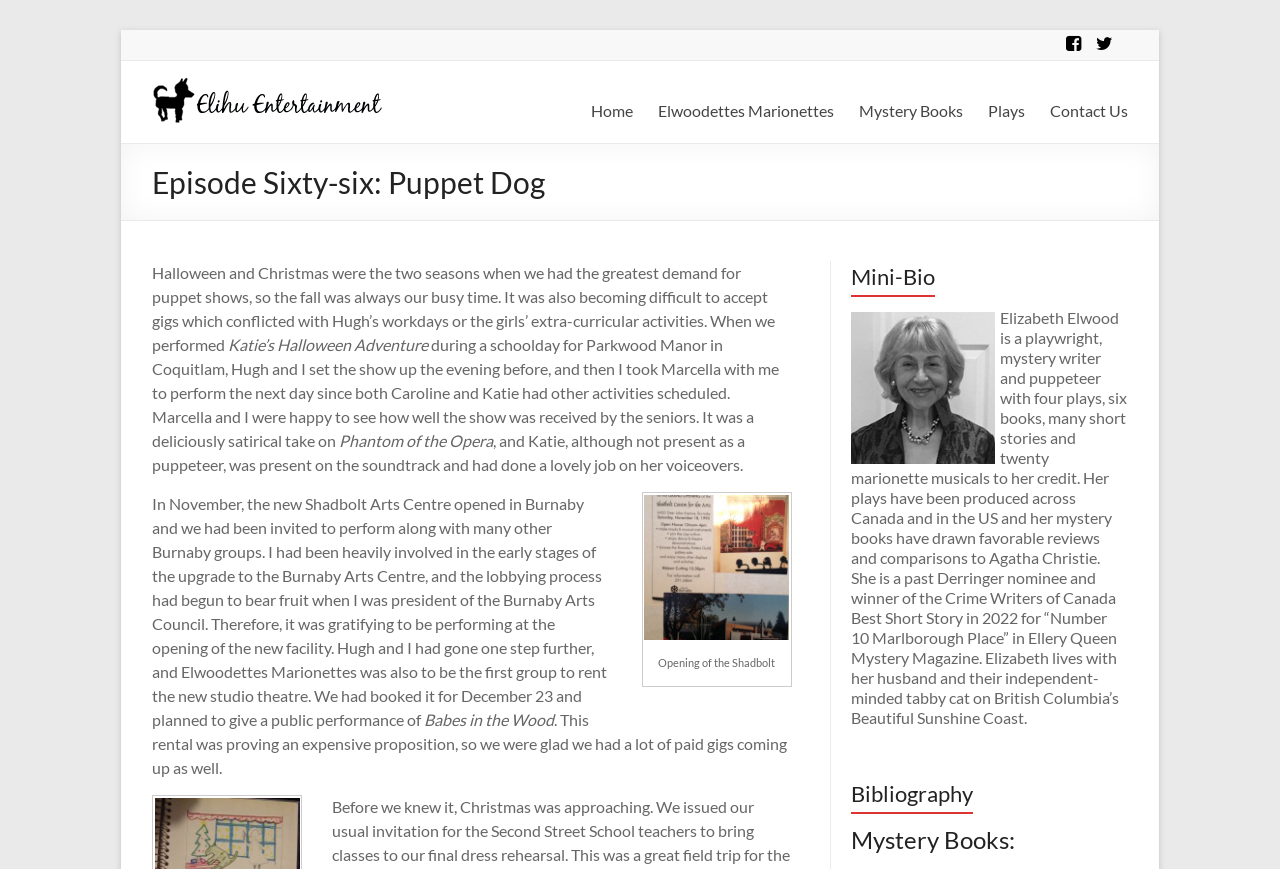Show me the bounding box coordinates of the clickable region to achieve the task as per the instruction: "Read the 'Mini-Bio' section".

[0.665, 0.3, 0.881, 0.354]